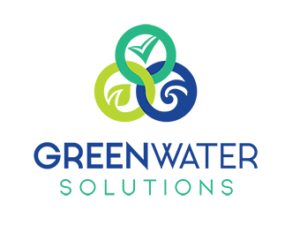Respond to the question below with a single word or phrase: What is the company's commitment reflected in the visual identity?

Eco-friendly practices